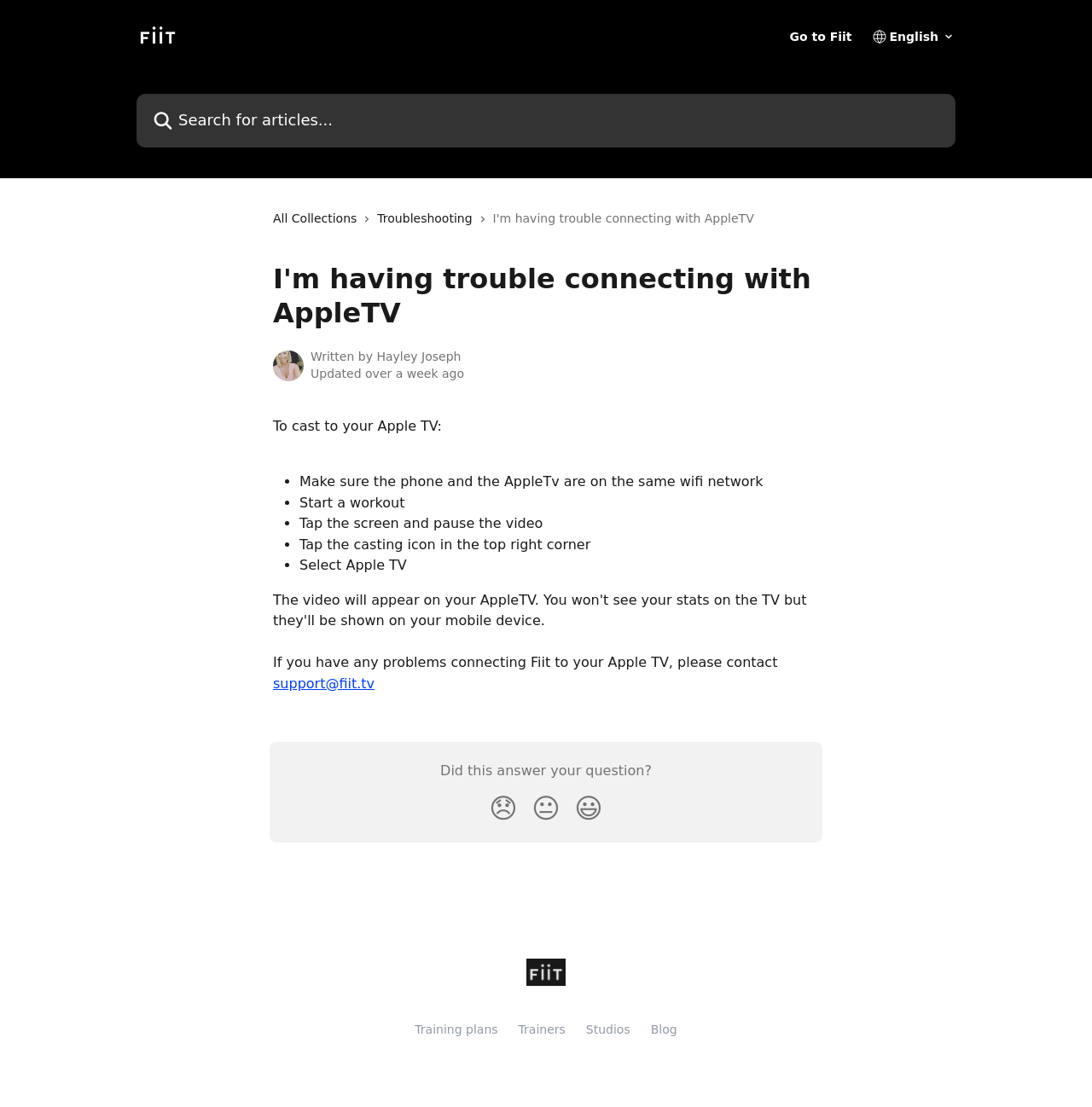Please respond in a single word or phrase: 
How many reaction buttons are available?

3